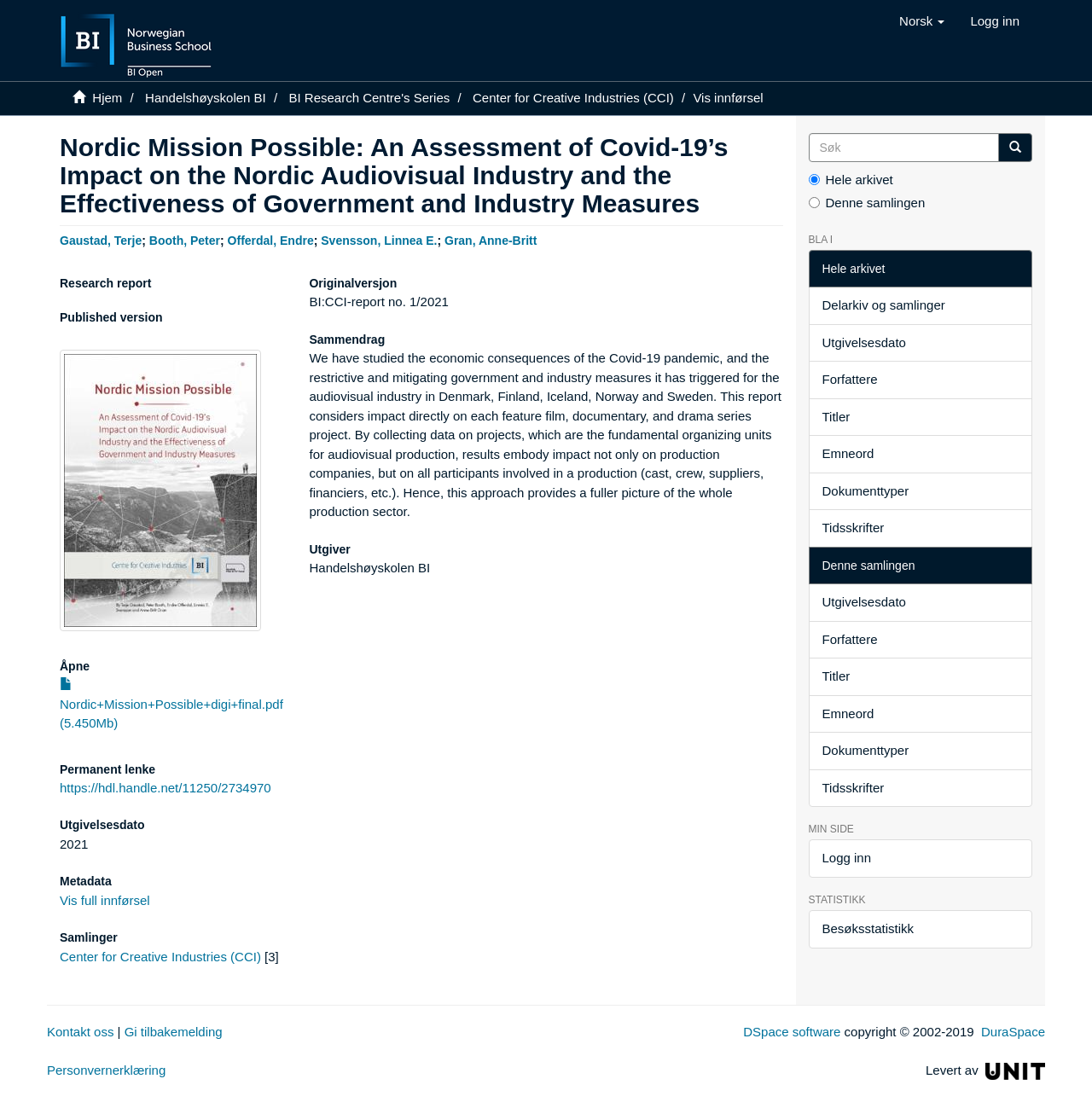What is the title of the research report?
Look at the image and provide a short answer using one word or a phrase.

Nordic Mission Possible